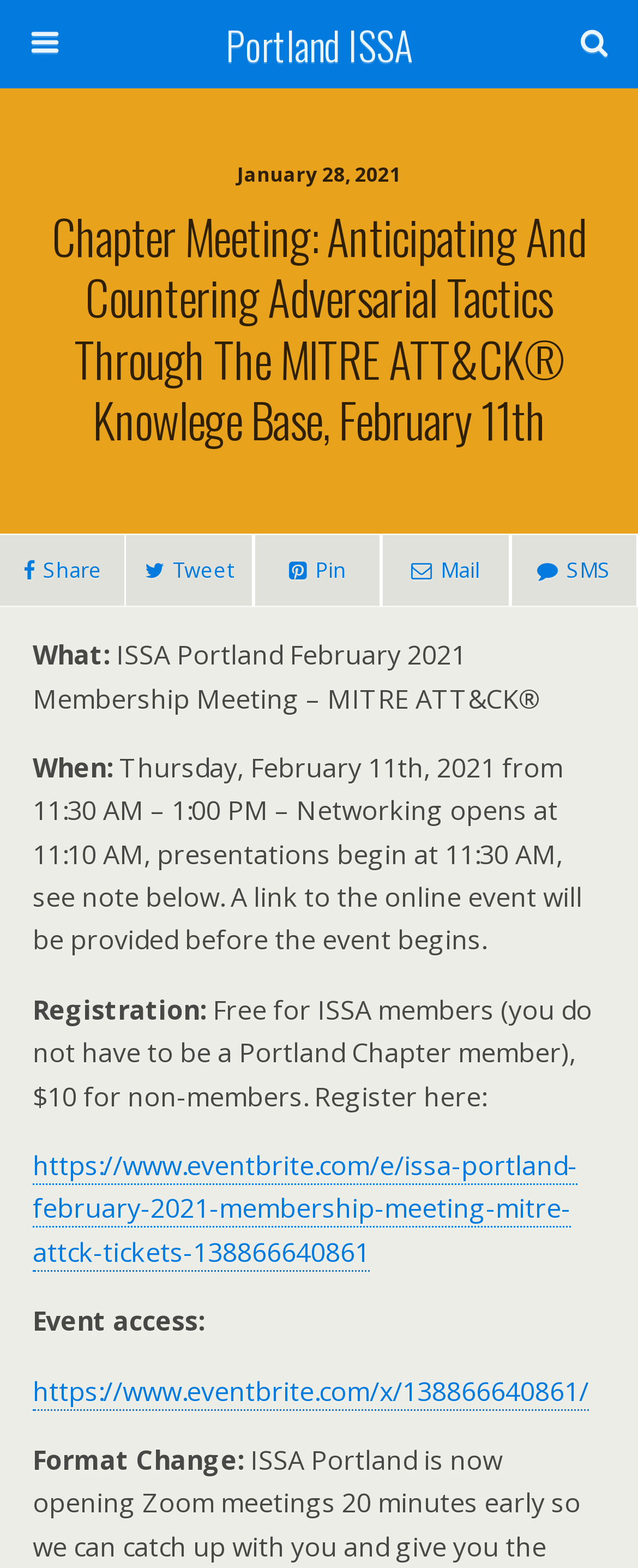Could you indicate the bounding box coordinates of the region to click in order to complete this instruction: "Search this website".

[0.051, 0.062, 0.754, 0.09]